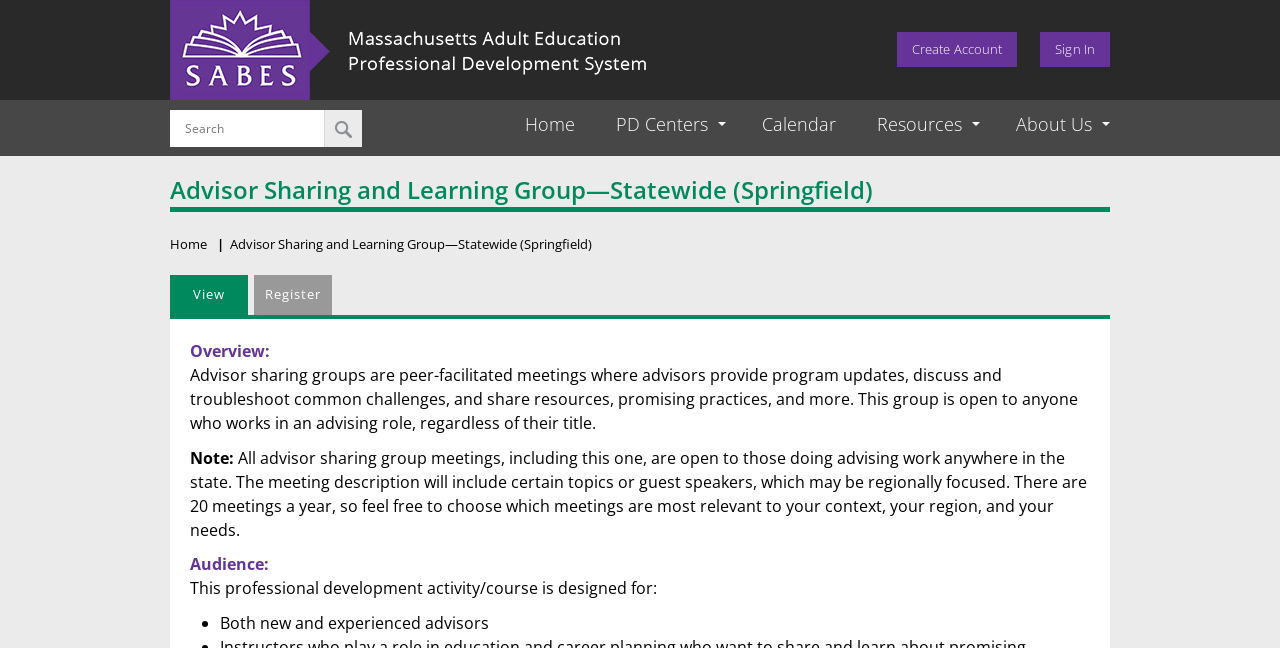Explain in detail what you observe on this webpage.

The webpage is about the Advisor Sharing and Learning Group—Statewide (Springfield) on the SABES platform. At the top, there is a "Skip to main content" link, followed by a navigation bar with links to "Home", "Create Account", and "Sign In". A search bar with a "Search" button is also present.

Below the navigation bar, there is a list of menu items, including "Home", "PD Centers", "Calendar", "Resources", and "About Us". Each menu item has a corresponding link.

The main content area has a heading that reads "Advisor Sharing and Learning Group—Statewide (Springfield)". Below this heading, there is a breadcrumb navigation section that shows the current page's location in the website's hierarchy.

The main content is divided into tabs, with the "View" tab currently active. The "View" tab contains a brief overview of the advisor sharing group, which is a peer-facilitated meeting for advisors to discuss common challenges and share resources. There is also a note that all advisor sharing group meetings are open to those doing advising work anywhere in the state.

Further down, there is a section that describes the audience for this professional development activity, which is designed for both new and experienced advisors.